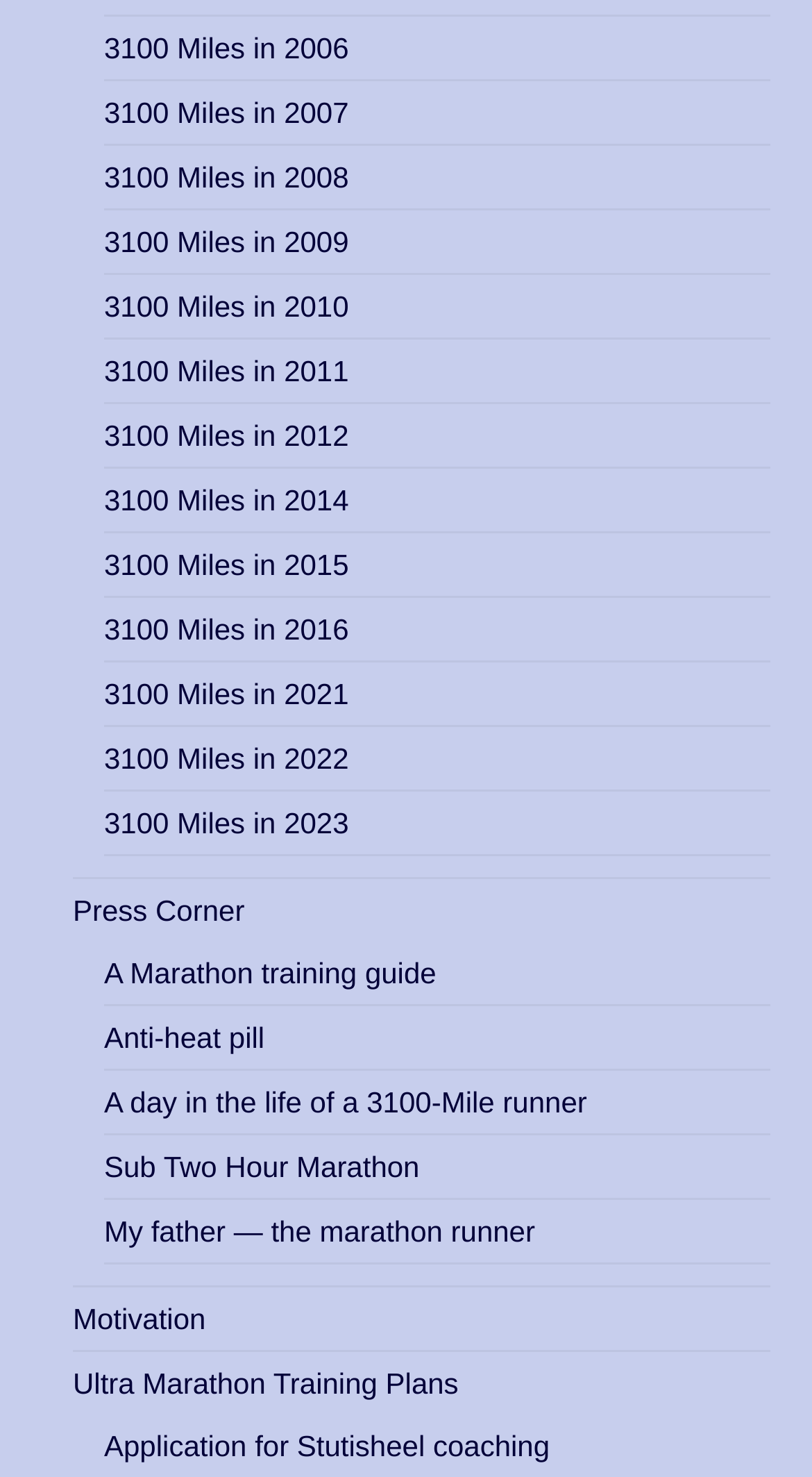Answer the question below with a single word or a brief phrase: 
What is the last link on the webpage?

Application for Stutisheel coaching